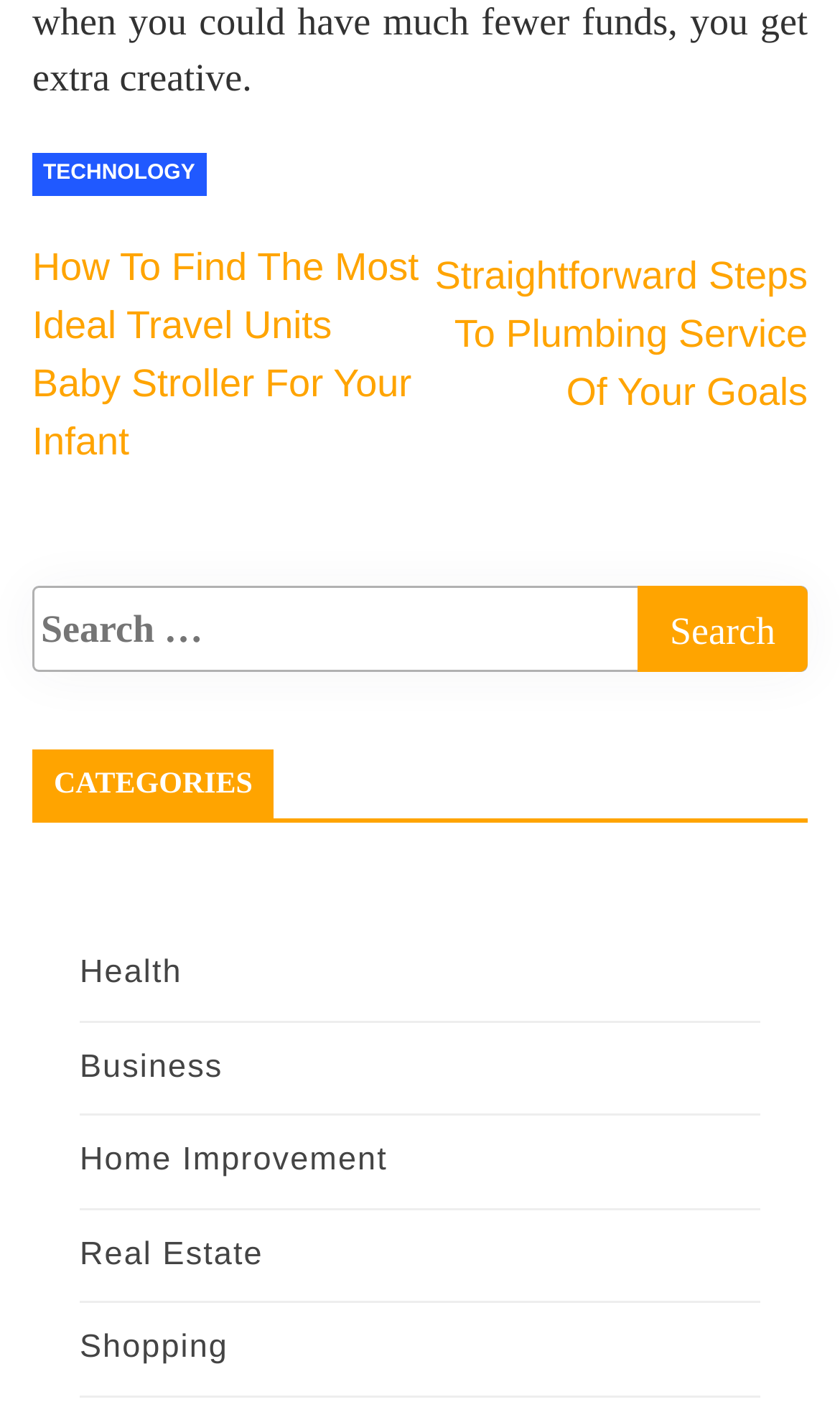Specify the bounding box coordinates of the element's area that should be clicked to execute the given instruction: "Go to the Health category". The coordinates should be four float numbers between 0 and 1, i.e., [left, top, right, bottom].

[0.095, 0.681, 0.217, 0.707]